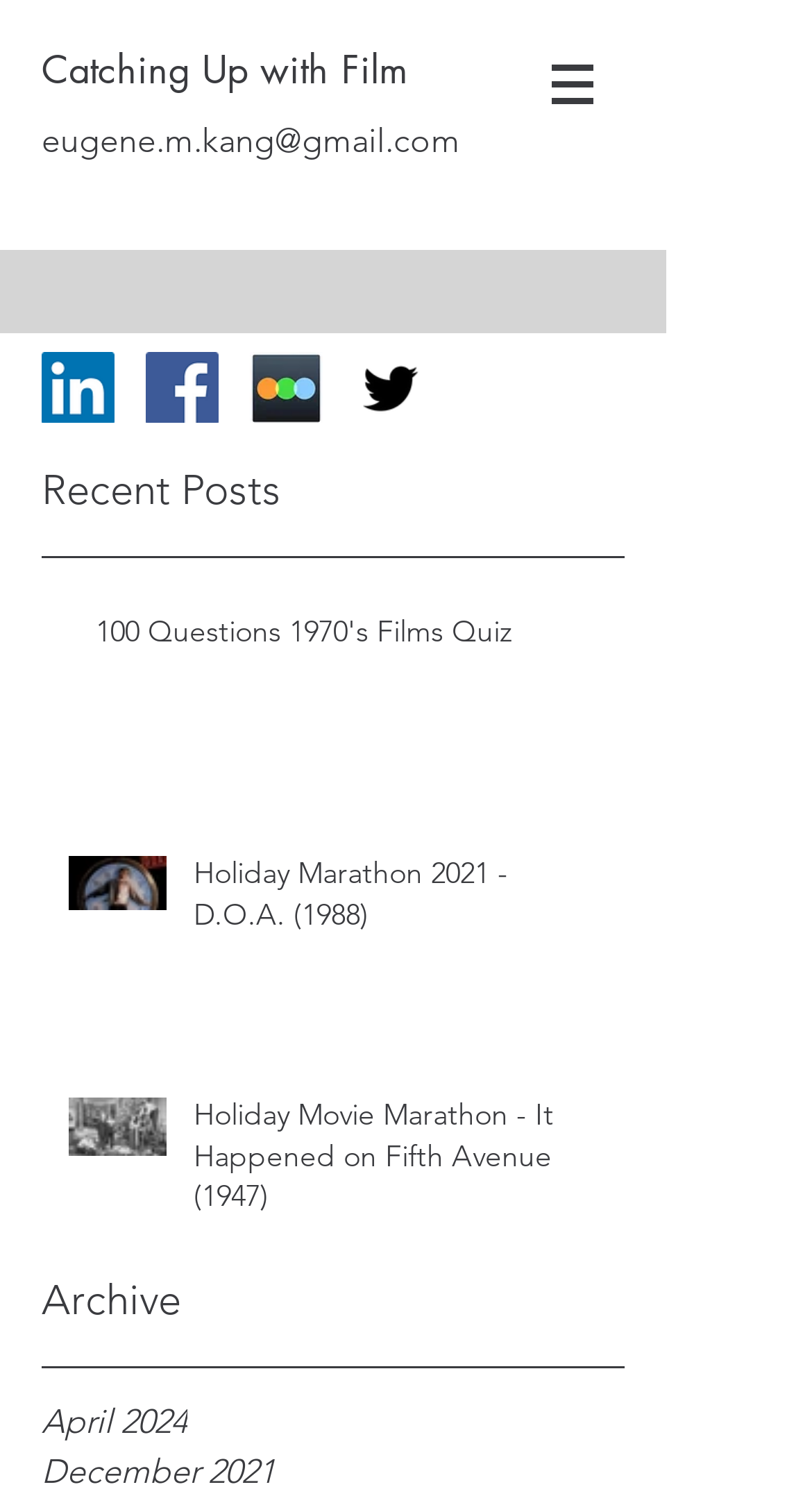Please identify the bounding box coordinates of the element I should click to complete this instruction: 'Contact the author via email'. The coordinates should be given as four float numbers between 0 and 1, like this: [left, top, right, bottom].

[0.051, 0.082, 0.567, 0.108]